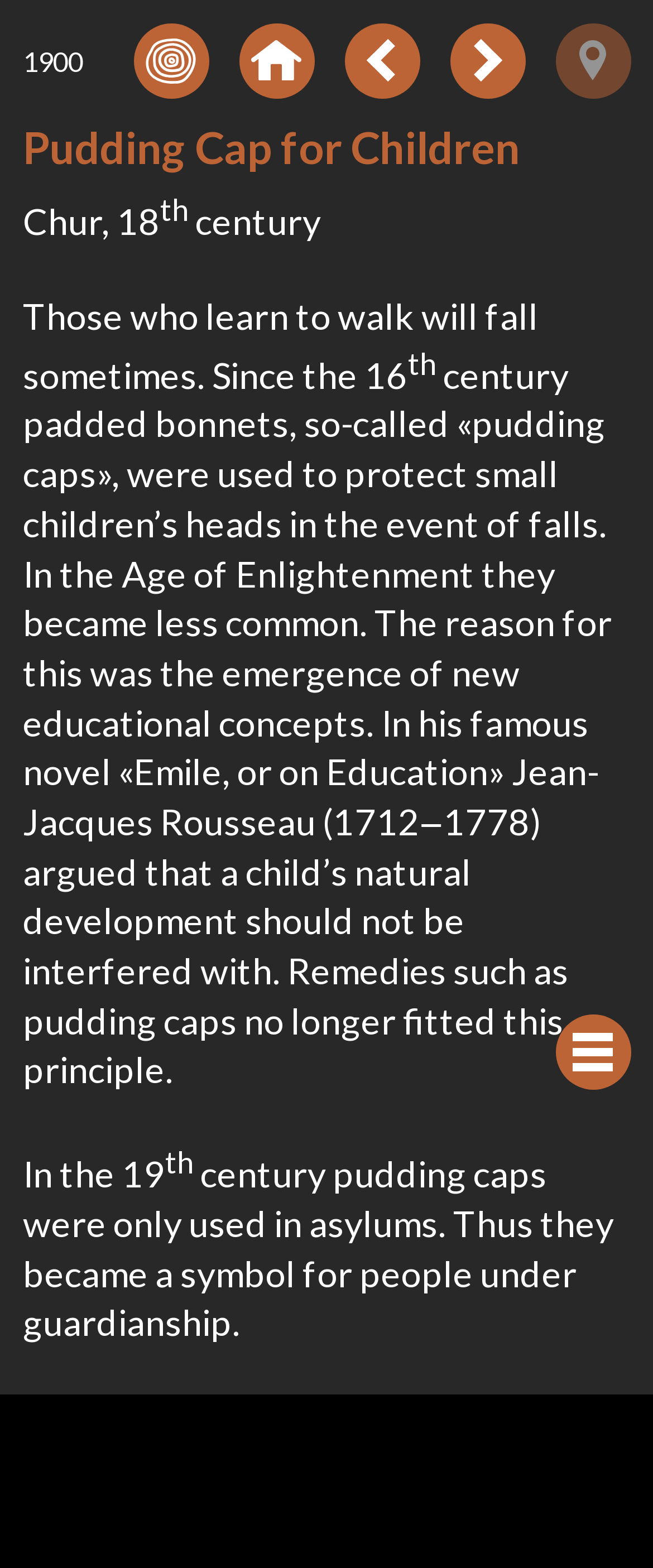Elaborate on the webpage's design and content in a detailed caption.

The webpage is about a "Pudding Cap for Children" from the 1900s, as indicated by the title and the content. At the top, there are four links, each accompanied by an image, arranged horizontally across the page. Below these links, there is a heading that reads "Pudding Cap for Children". 

To the right of the heading, there is a button labeled "Hide location of the object", which is currently disabled. This button is accompanied by an image. 

The main content of the page is divided into three paragraphs. The first paragraph starts with the text "Chur, 18th century" and describes how children who learn to walk will sometimes fall, and how pudding caps were used to protect their heads. 

The second paragraph explains how the use of pudding caps declined in the Age of Enlightenment due to new educational concepts, citing Jean-Jacques Rousseau's novel "Emile, or on Education". 

The third paragraph discusses how pudding caps were only used in asylums in the 19th century and became a symbol for people under guardianship. 

At the bottom of the page, there is another button labeled "Hide navigation".